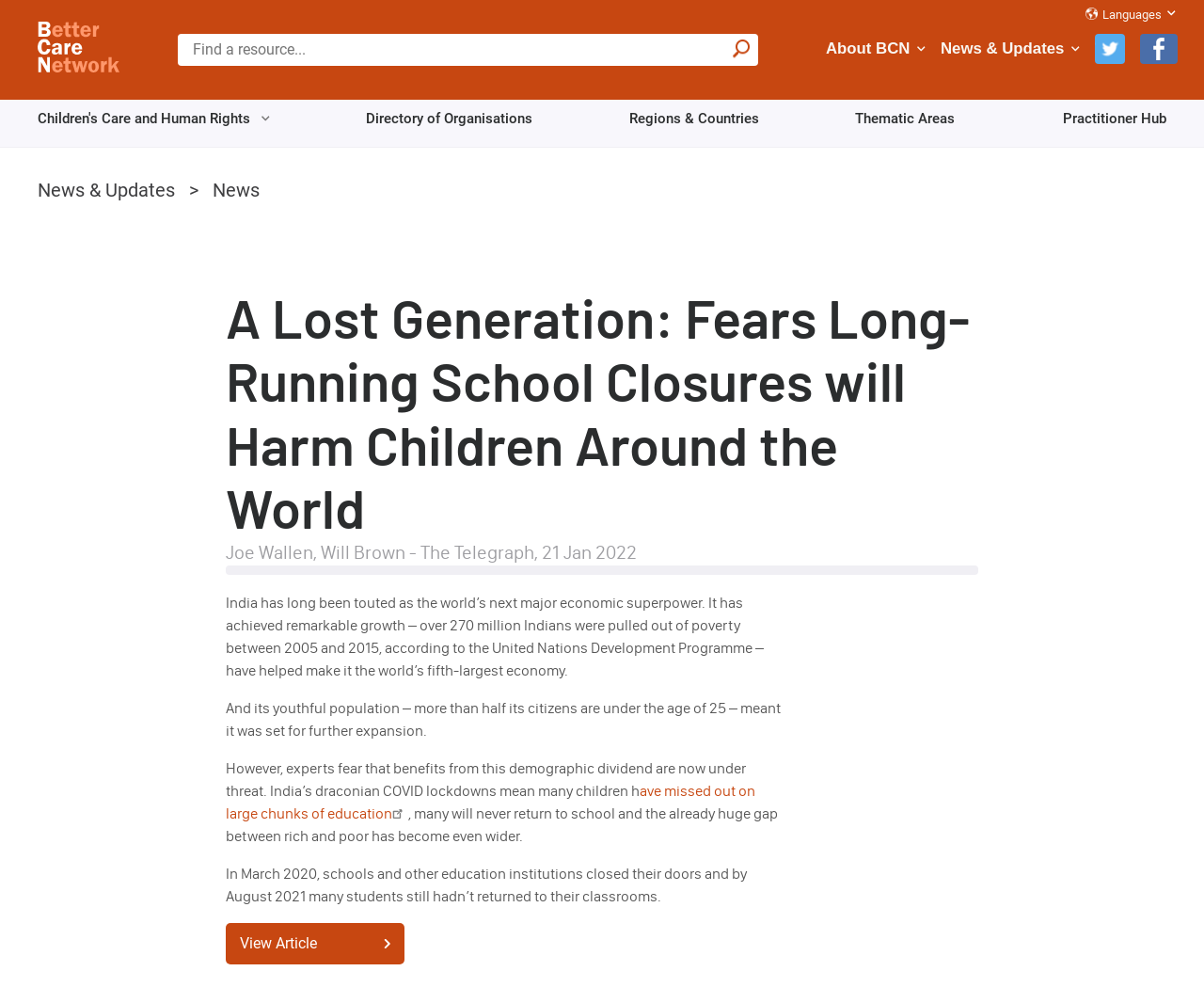Please identify the bounding box coordinates of the element I should click to complete this instruction: 'View the article'. The coordinates should be given as four float numbers between 0 and 1, like this: [left, top, right, bottom].

[0.199, 0.944, 0.263, 0.967]